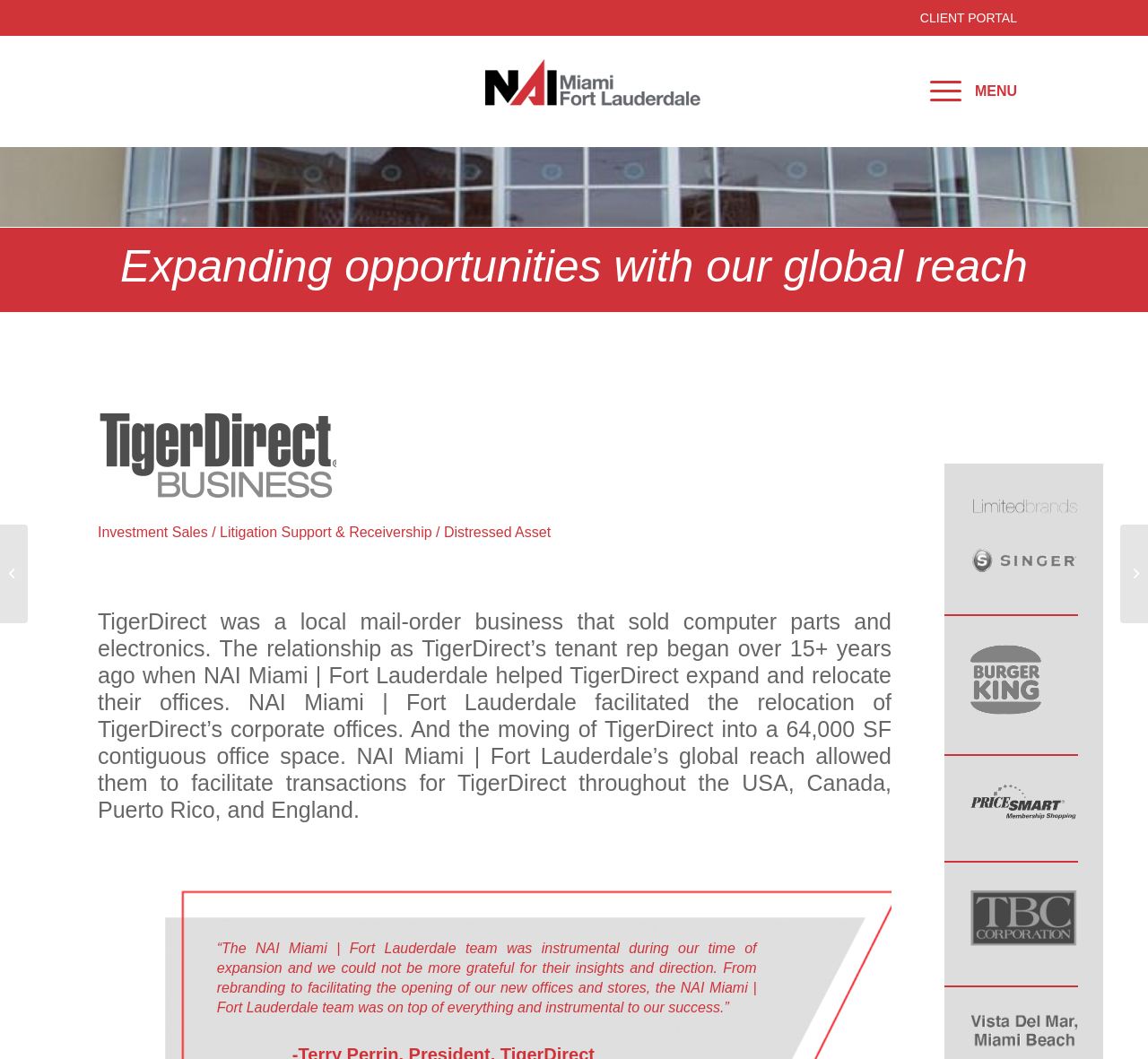Predict the bounding box coordinates of the UI element that matches this description: "CLIENT PORTAL". The coordinates should be in the format [left, top, right, bottom] with each value between 0 and 1.

[0.777, 0.008, 0.886, 0.022]